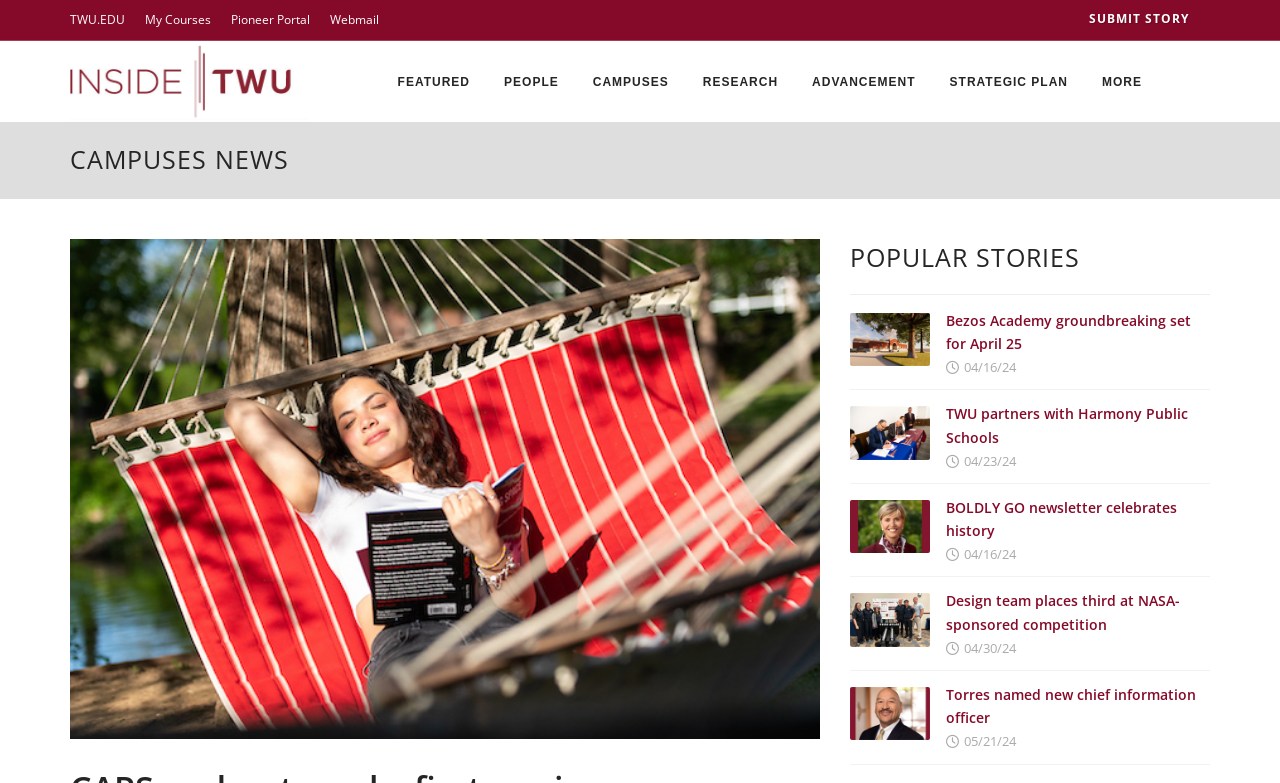Detail the various sections and features of the webpage.

The webpage appears to be a news portal or a university's internal news website. At the top, there are several links to important university resources, including "TWU.EDU", "My Courses", "Pioneer Portal", and "Webmail". On the top right, there is a "SUBMIT STORY" link.

Below the top links, there is a header section with a logo image and a search box. The logo image is labeled "Inside TWU". The search box is located to the right of the logo image.

Under the header section, there are several navigation links, including "FEATURED", "PEOPLE", "CAMPUSES", "RESEARCH", "ADVANCEMENT", "STRATEGIC PLAN", and "MORE". These links are arranged horizontally and are centered on the page.

The main content of the page is divided into two sections. On the left, there is a section titled "CAMPUSES NEWS" with a large image below it. On the right, there is a section titled "POPULAR STORIES" with several news articles listed below it. Each news article consists of an image, a headline, and a date. The articles are arranged vertically, with the most recent article at the top.

The news articles appear to be about various events and achievements within the university, including a groundbreaking ceremony, a partnership with a school district, a newsletter celebrating history, a design team's achievement in a NASA-sponsored competition, and a new chief information officer appointment.